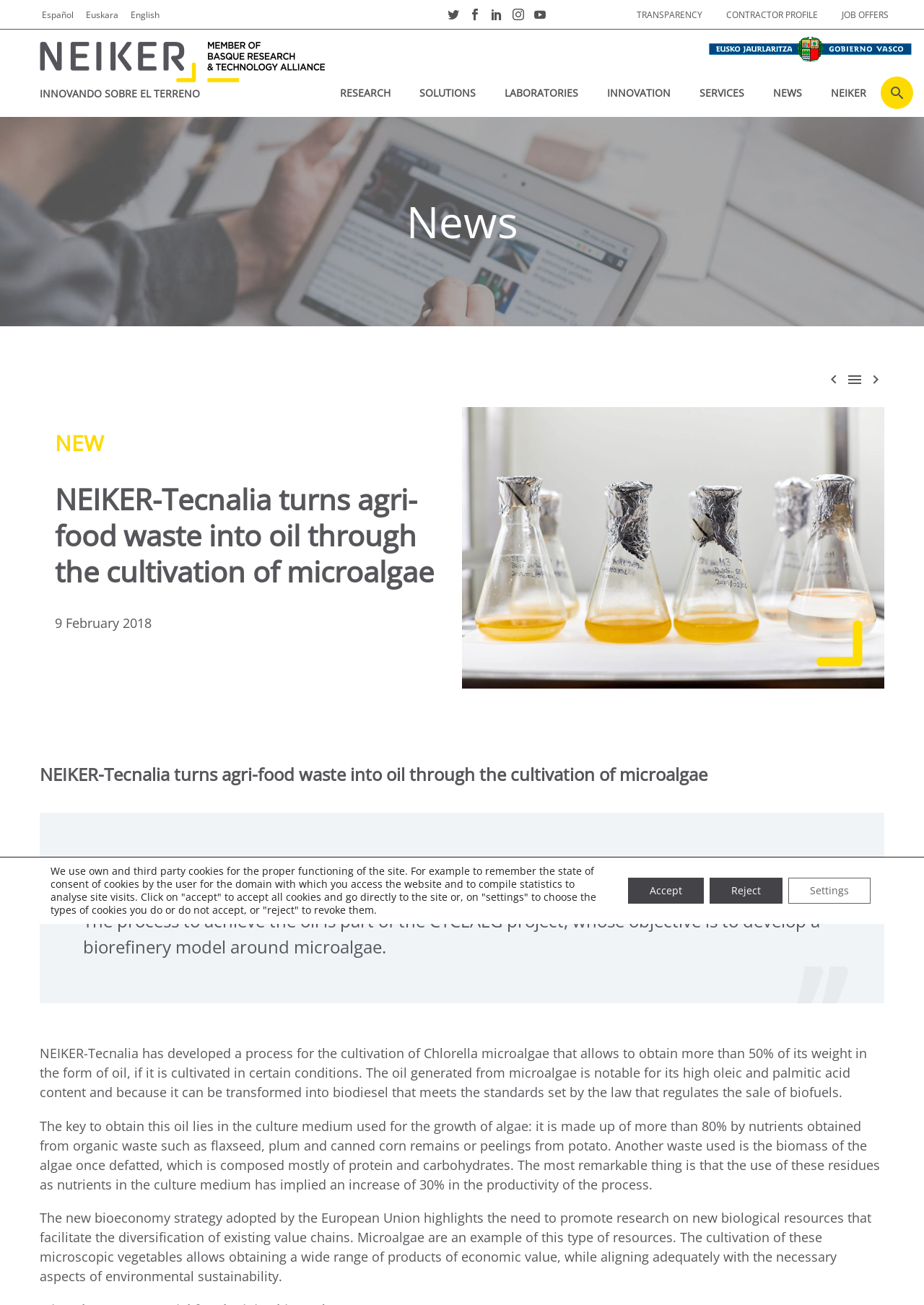Please locate the bounding box coordinates of the element that should be clicked to achieve the given instruction: "Click the NEWS link".

[0.821, 0.058, 0.884, 0.084]